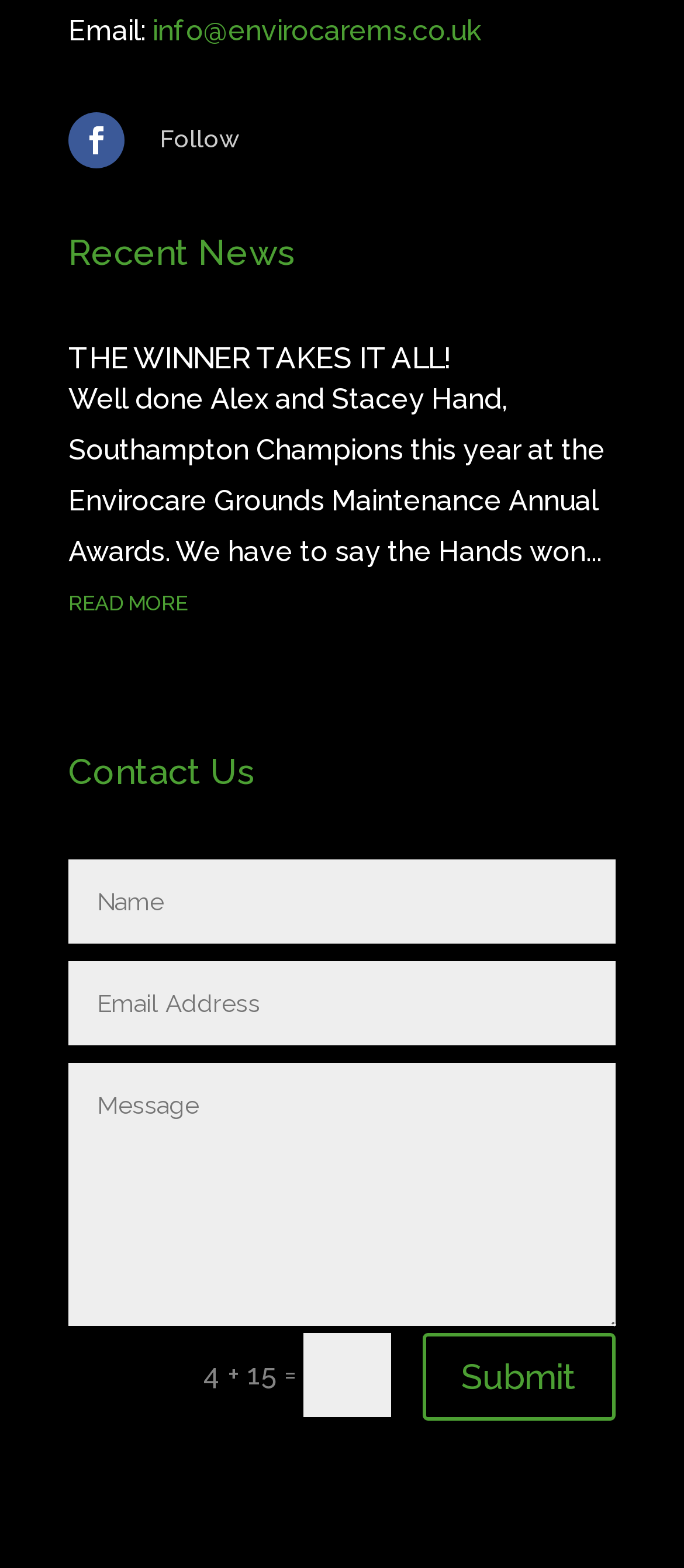Locate the bounding box coordinates of the clickable area needed to fulfill the instruction: "Read more about the news".

[0.1, 0.369, 0.9, 0.401]